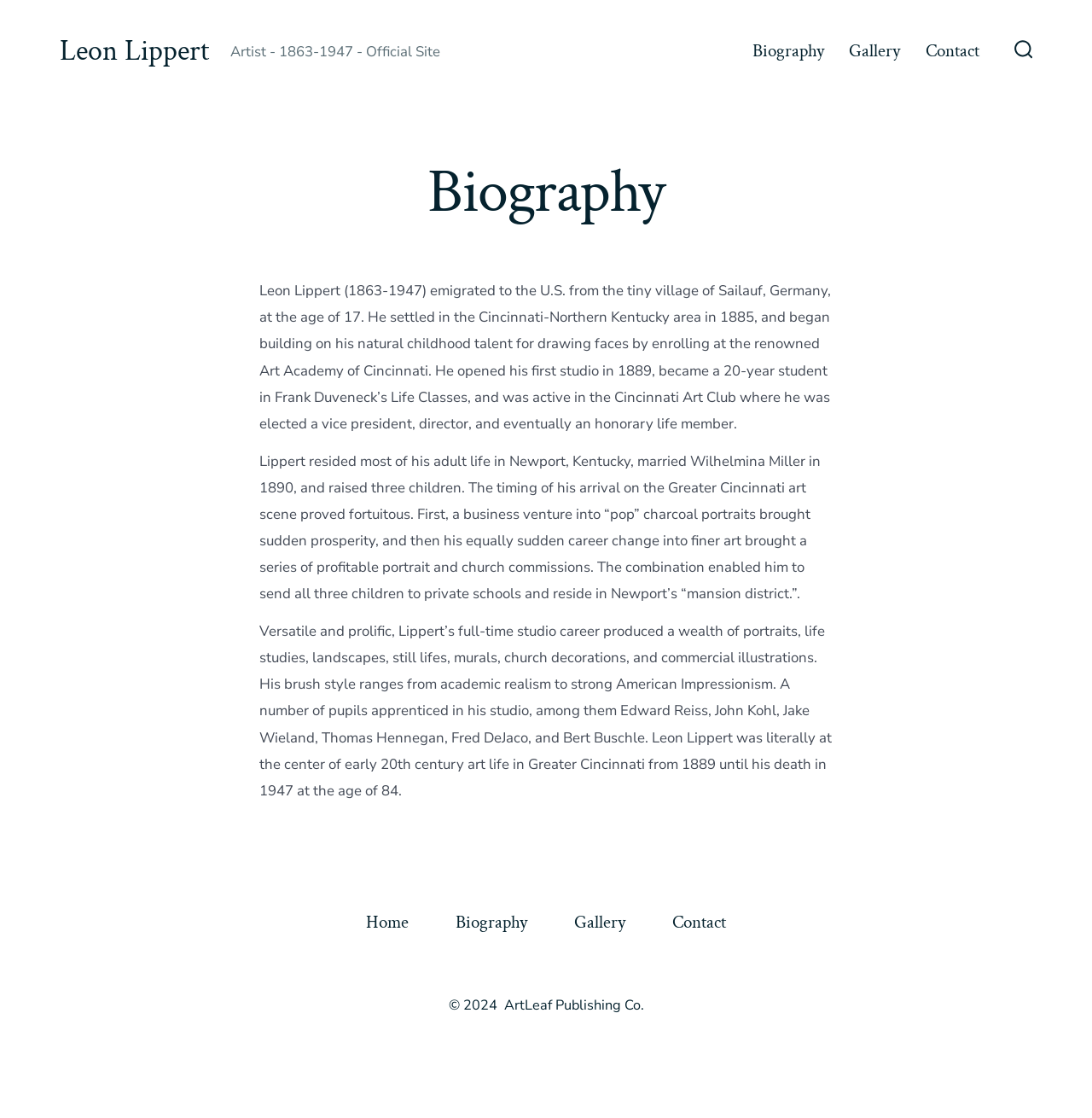Determine the bounding box for the UI element as described: "Gallery". The coordinates should be represented as four float numbers between 0 and 1, formatted as [left, top, right, bottom].

[0.506, 0.808, 0.593, 0.843]